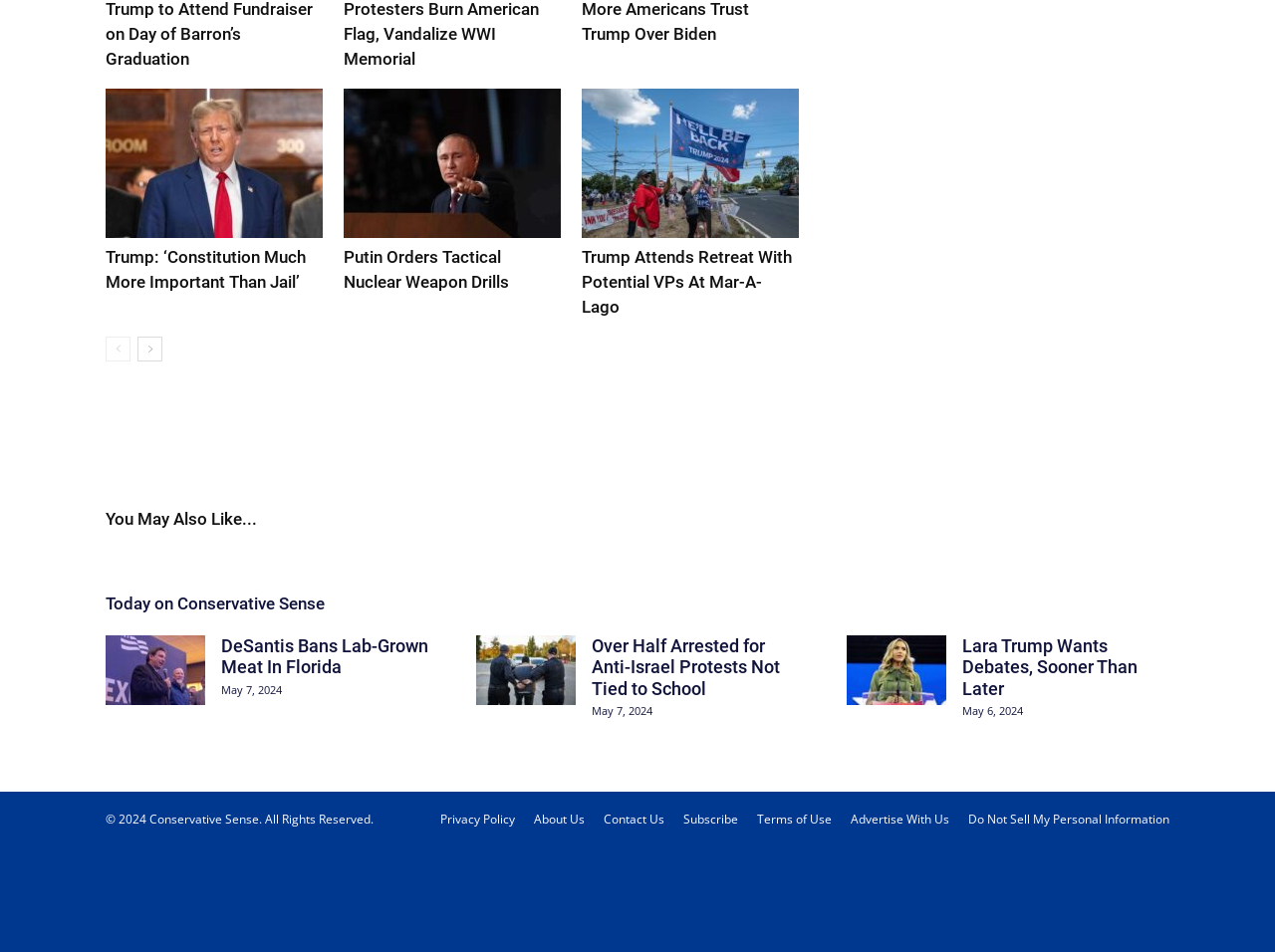Determine the bounding box coordinates of the clickable region to follow the instruction: "Check the article about DeSantis banning lab-grown meat in Florida".

[0.083, 0.667, 0.161, 0.74]